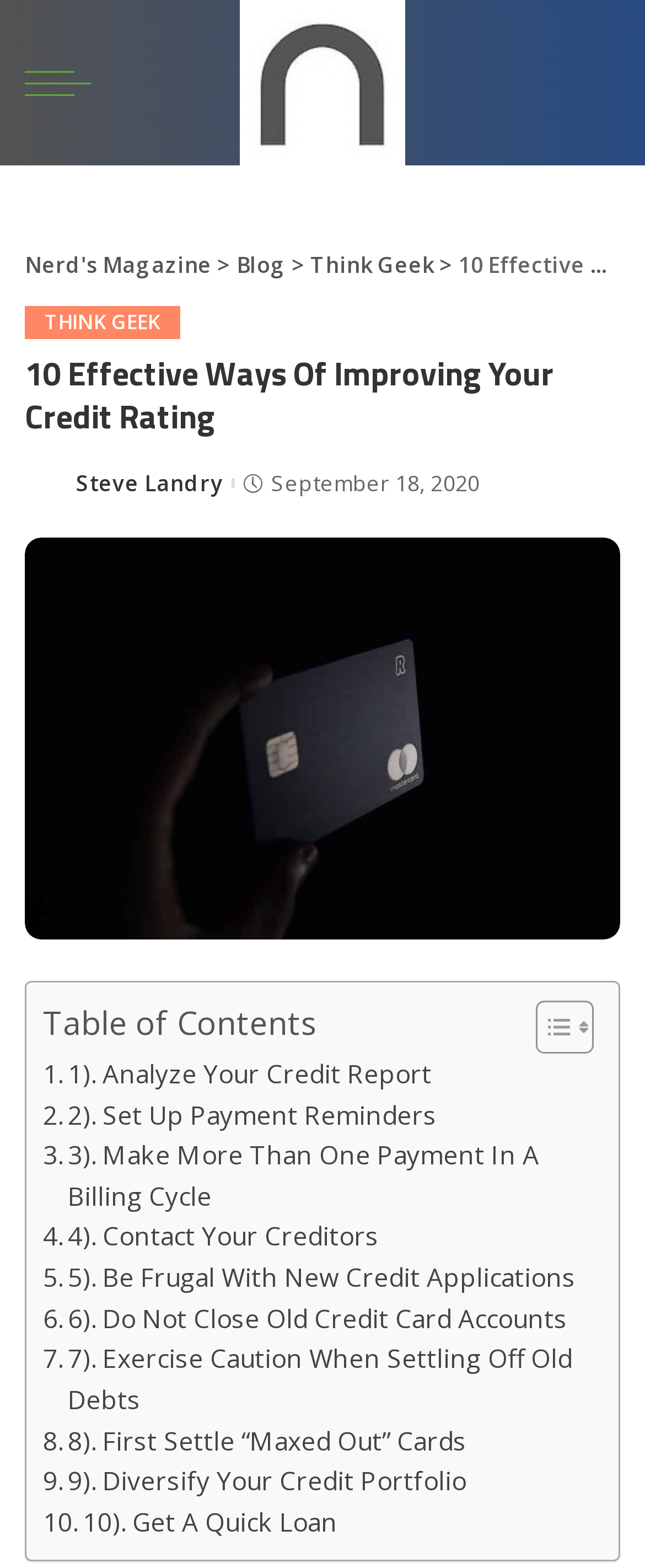Provide the bounding box coordinates of the section that needs to be clicked to accomplish the following instruction: "Toggle the Table of Contents."

[0.792, 0.637, 0.908, 0.673]